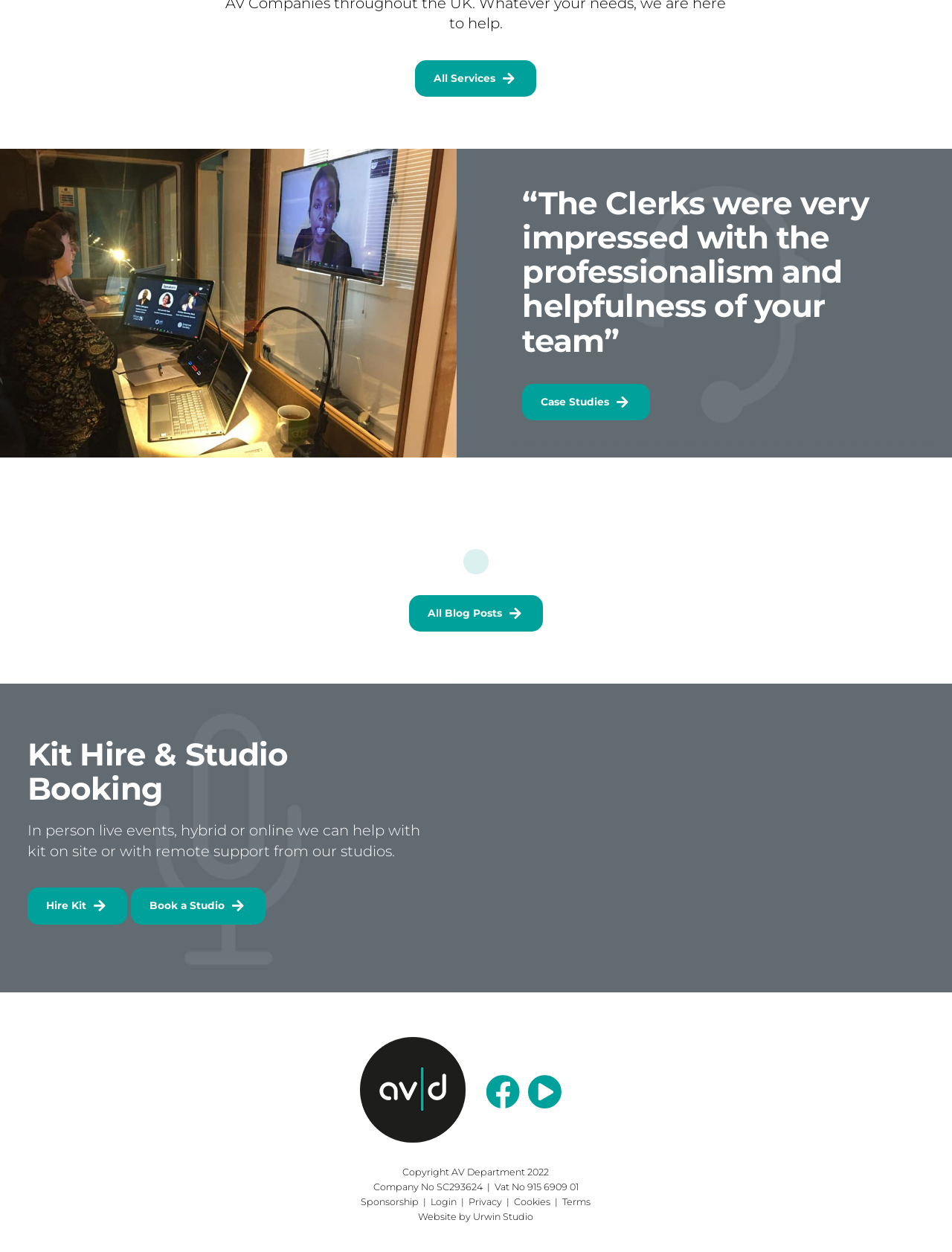Please identify the bounding box coordinates of the element on the webpage that should be clicked to follow this instruction: "Click on All Services". The bounding box coordinates should be given as four float numbers between 0 and 1, formatted as [left, top, right, bottom].

[0.436, 0.048, 0.564, 0.077]